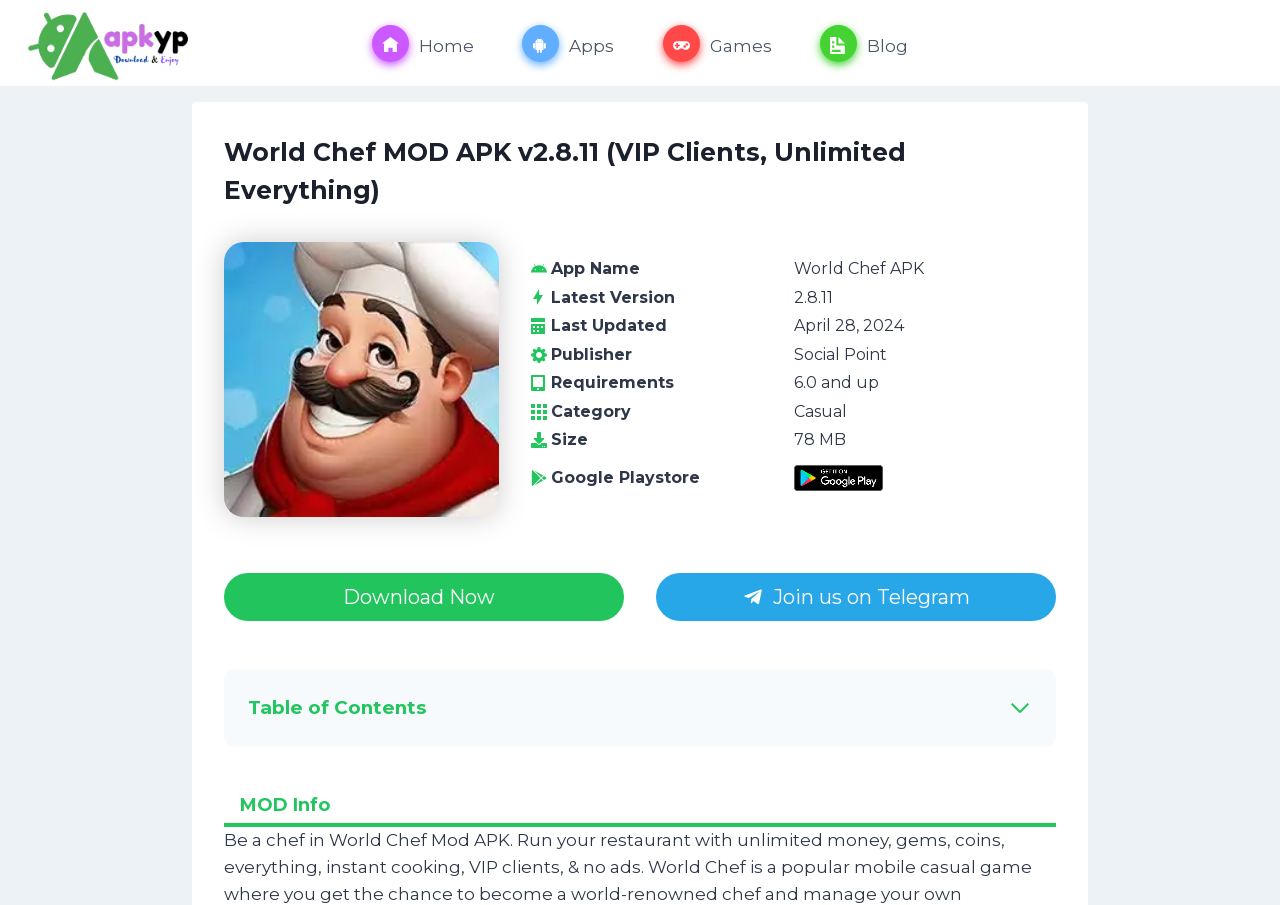Identify the bounding box coordinates of the part that should be clicked to carry out this instruction: "View MOD Info".

[0.175, 0.861, 0.825, 0.914]